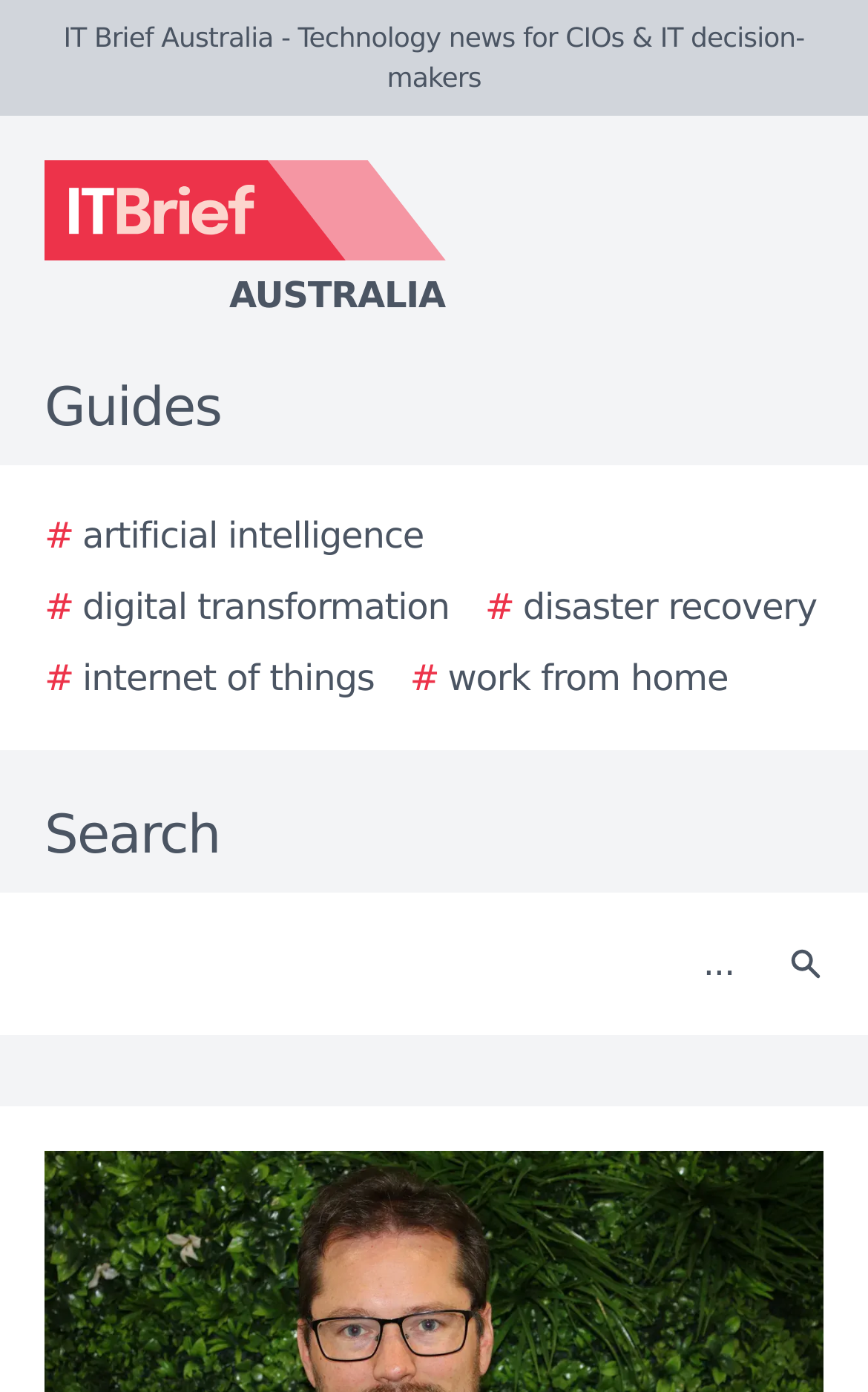Can you find the bounding box coordinates for the element that needs to be clicked to execute this instruction: "Click the IT Brief Australia logo"? The coordinates should be given as four float numbers between 0 and 1, i.e., [left, top, right, bottom].

[0.0, 0.115, 0.923, 0.232]